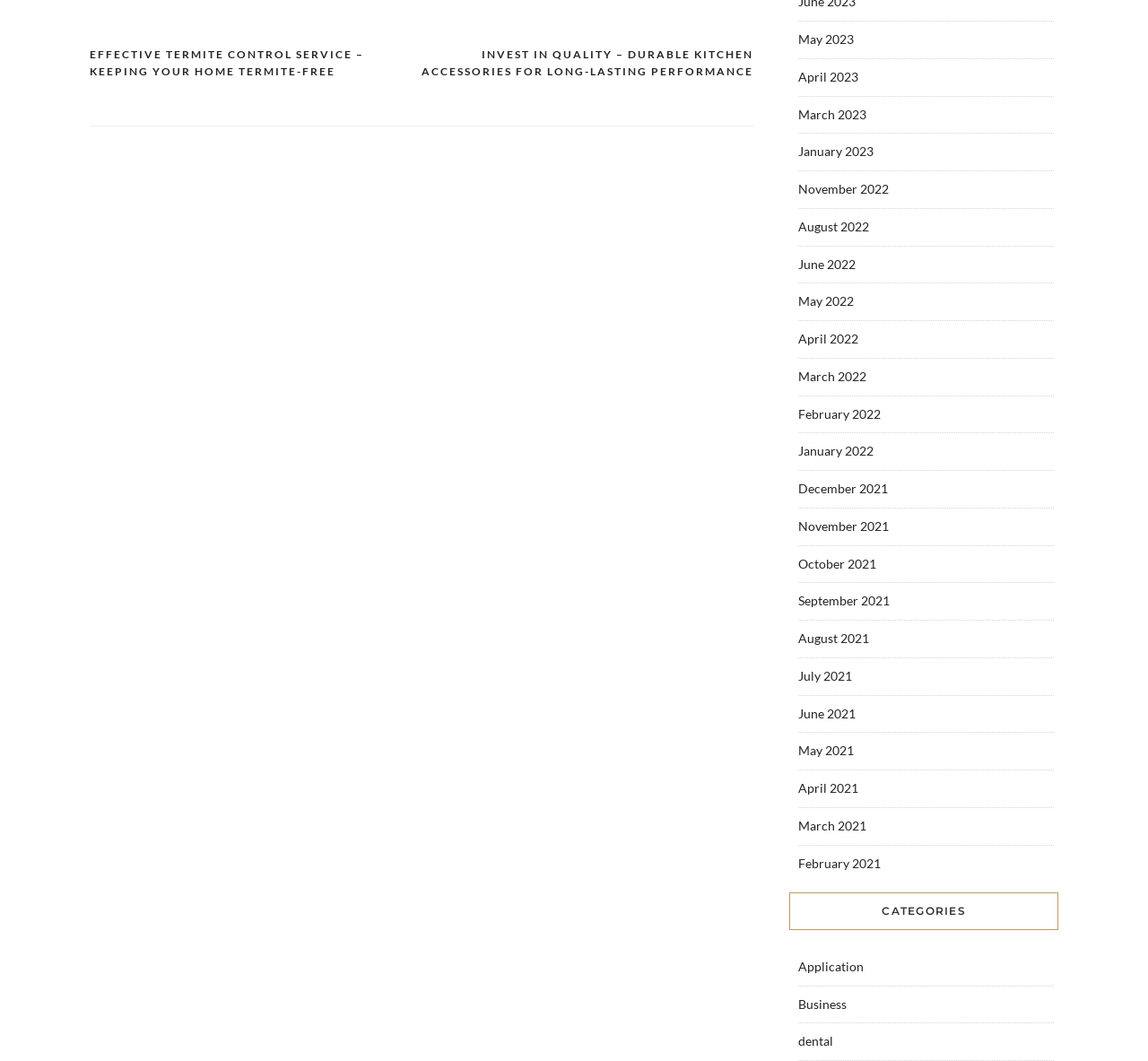Identify the bounding box coordinates for the element you need to click to achieve the following task: "Explore the Application category". Provide the bounding box coordinates as four float numbers between 0 and 1, in the form [left, top, right, bottom].

[0.695, 0.903, 0.752, 0.918]